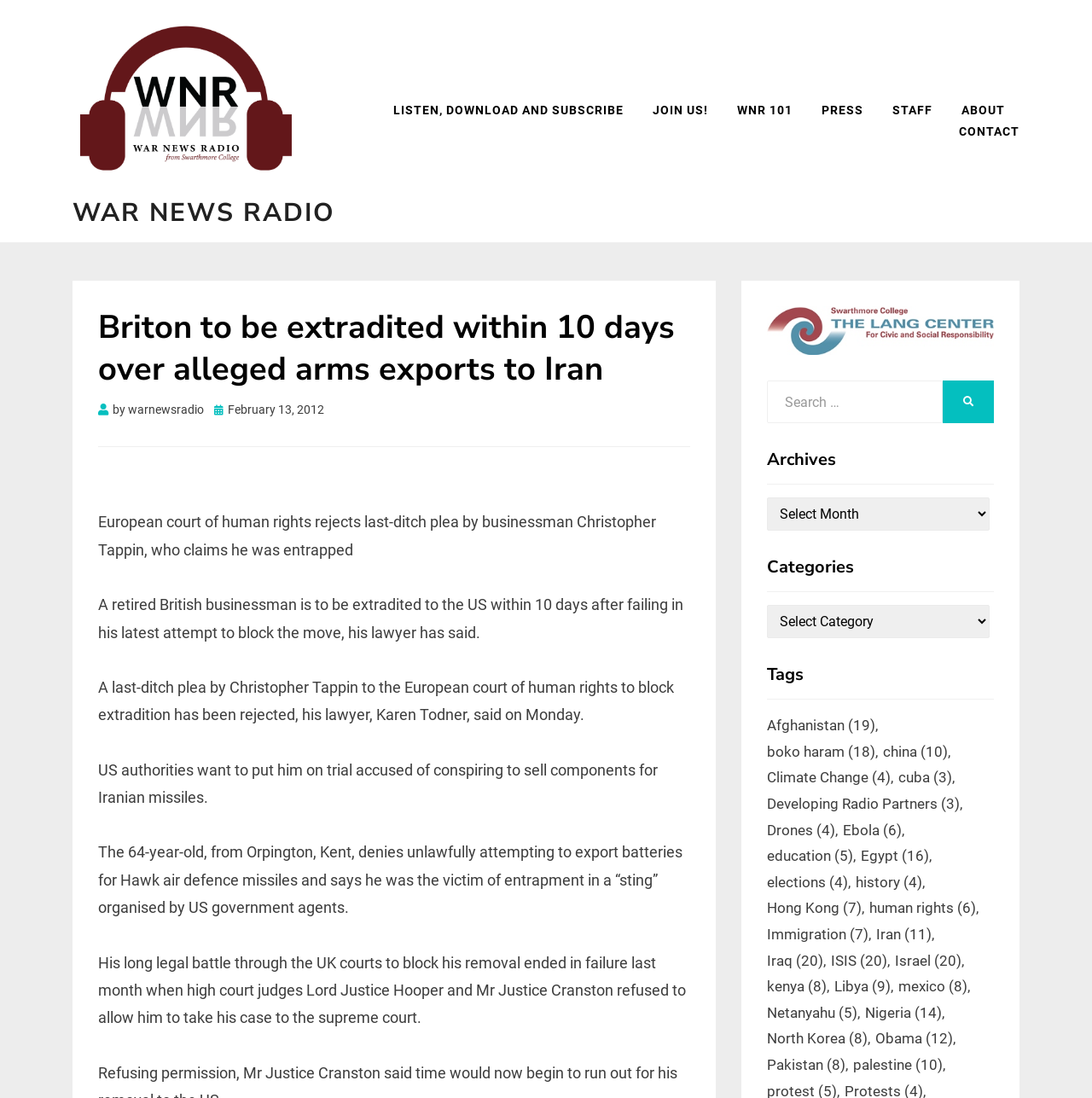Can you extract the primary headline text from the webpage?

Briton to be extradited within 10 days over alleged arms exports to Iran